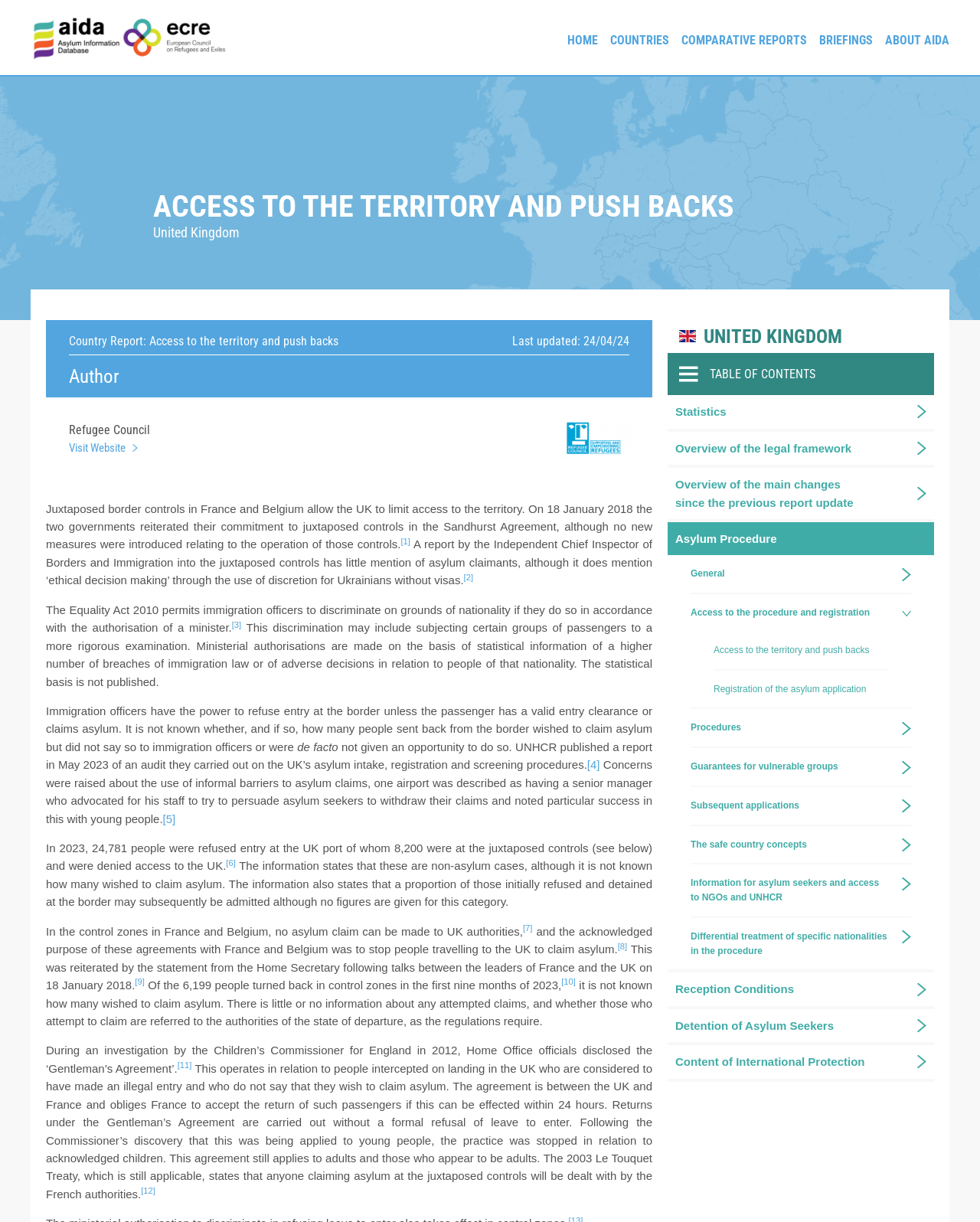What is the purpose of the juxtaposed controls?
Use the image to give a comprehensive and detailed response to the question.

I determined the answer by reading the text content of the webpage, which states that 'the acknowledged purpose of these agreements with France and Belgium was to stop people travelling to the UK to claim asylum'.